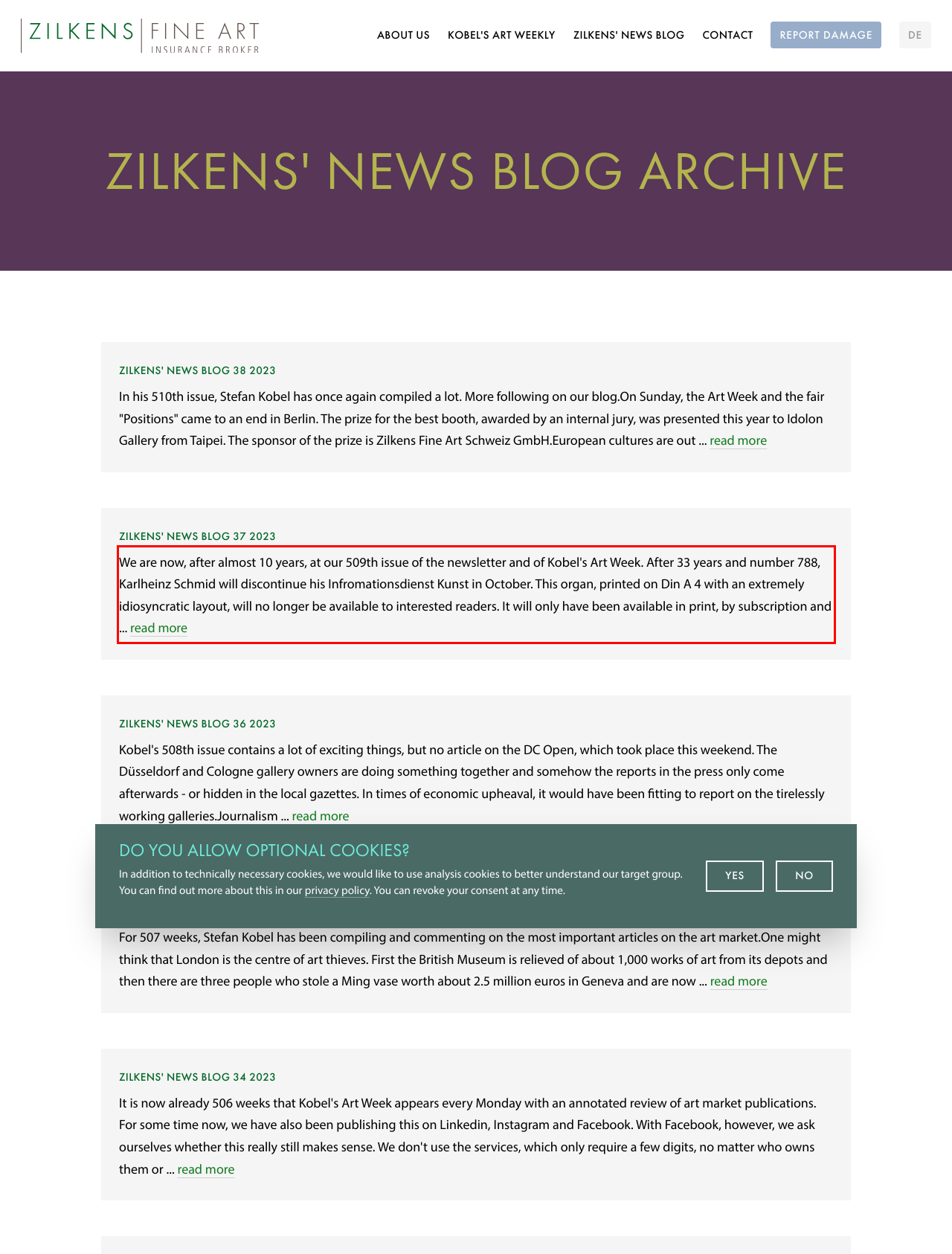Examine the webpage screenshot, find the red bounding box, and extract the text content within this marked area.

We are now, after almost 10 years, at our 509th issue of the newsletter and of Kobel's Art Week. After 33 years and number 788, Karlheinz Schmid will discontinue his Infromationsdienst Kunst in October. This organ, printed on Din A 4 with an extremely idiosyncratic layout, will no longer be available to interested readers. It will only have been available in print, by subscription and ... read more